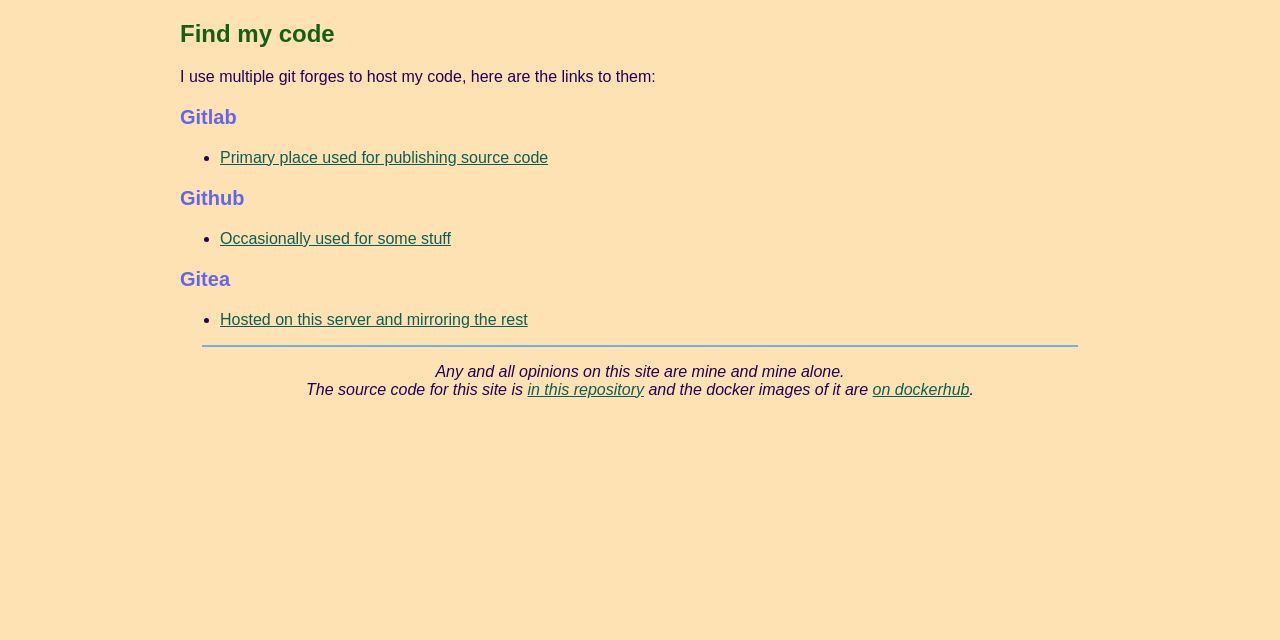Bounding box coordinates are given in the format (top-left x, top-left y, bottom-right x, bottom-right y). All values should be floating point numbers between 0 and 1. Provide the bounding box coordinate for the UI element described as: in this repository

[0.412, 0.595, 0.503, 0.621]